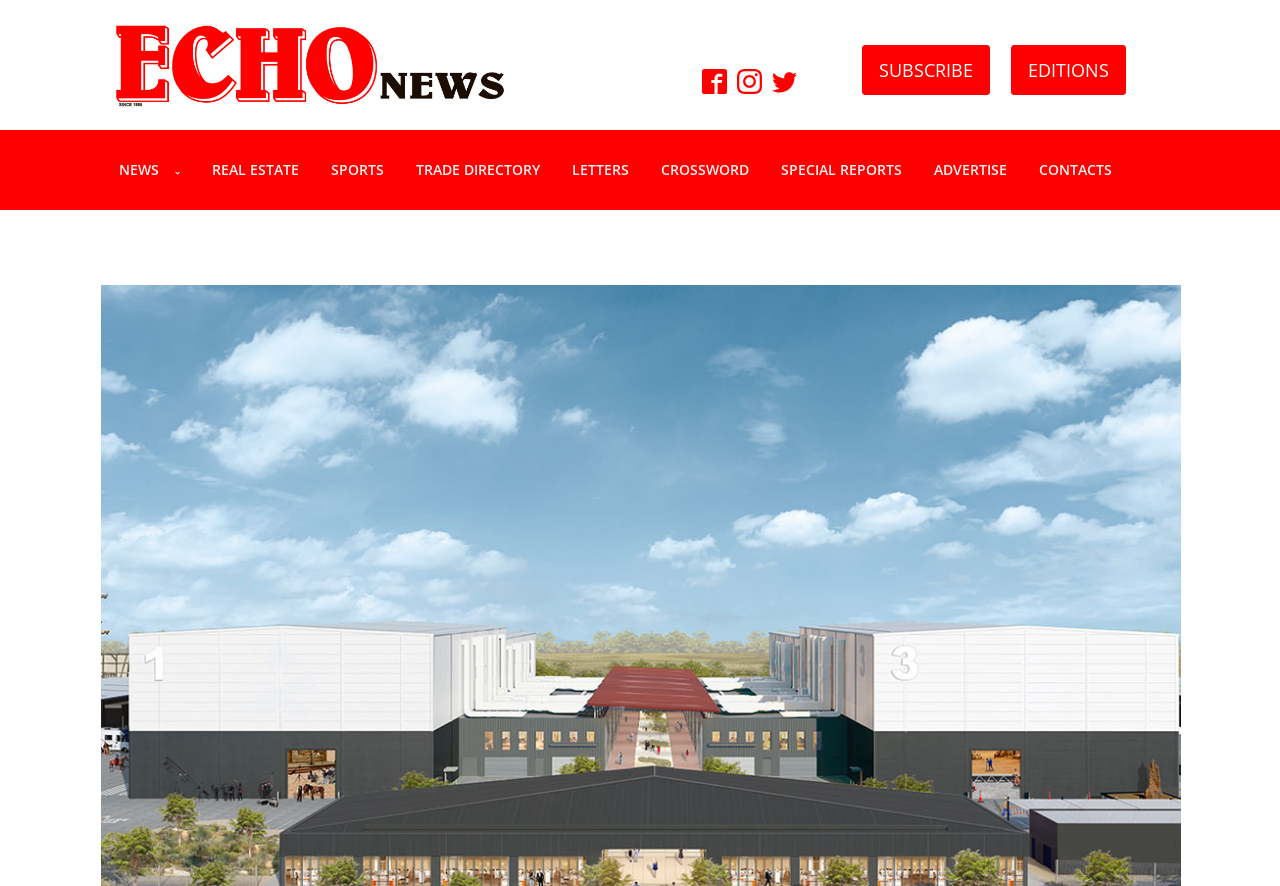Please find the bounding box coordinates of the clickable region needed to complete the following instruction: "Leave a reply to the article". The bounding box coordinates must consist of four float numbers between 0 and 1, i.e., [left, top, right, bottom].

None